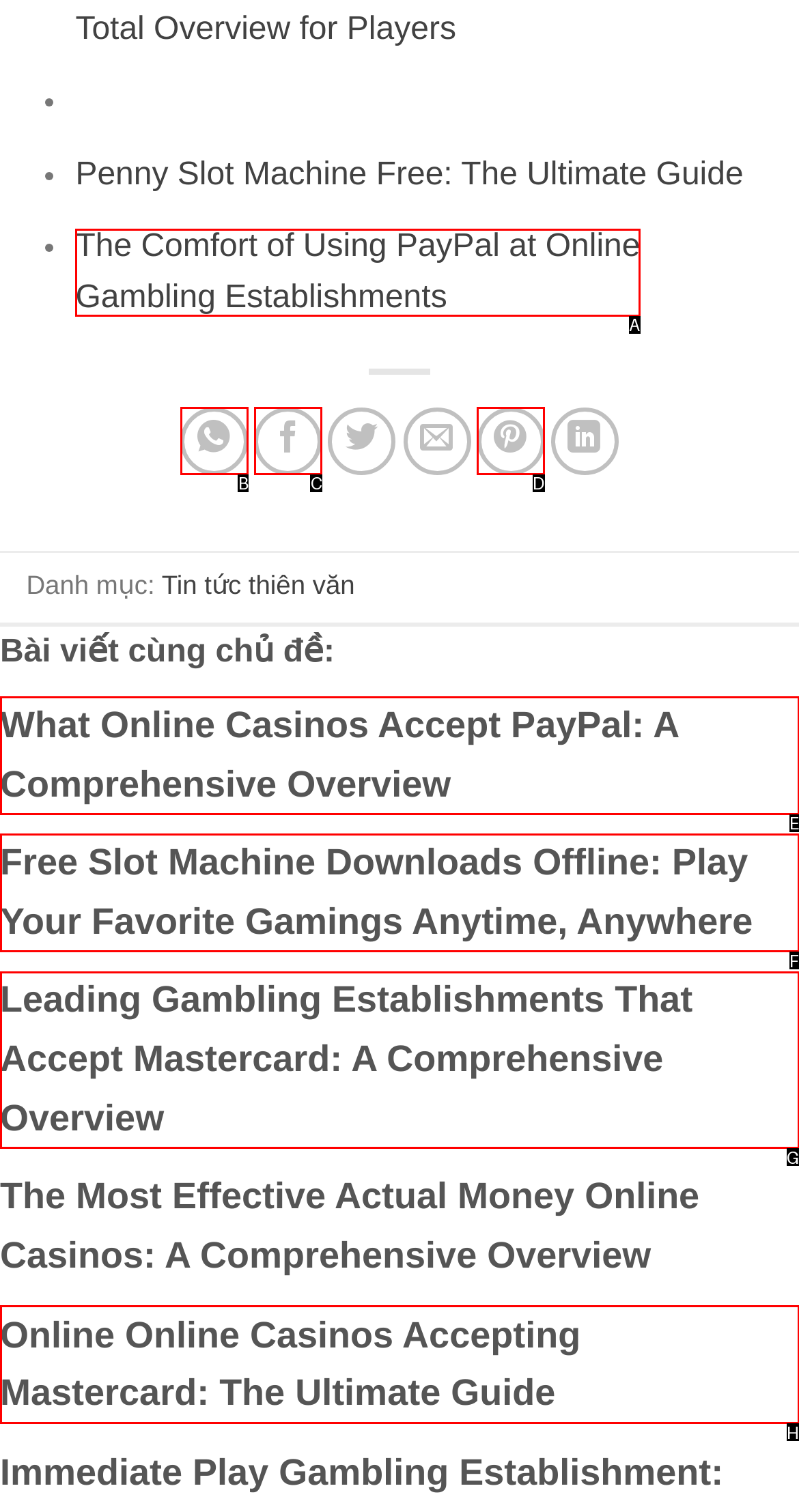Find the HTML element that matches the description: title="Share on Facebook"
Respond with the corresponding letter from the choices provided.

C